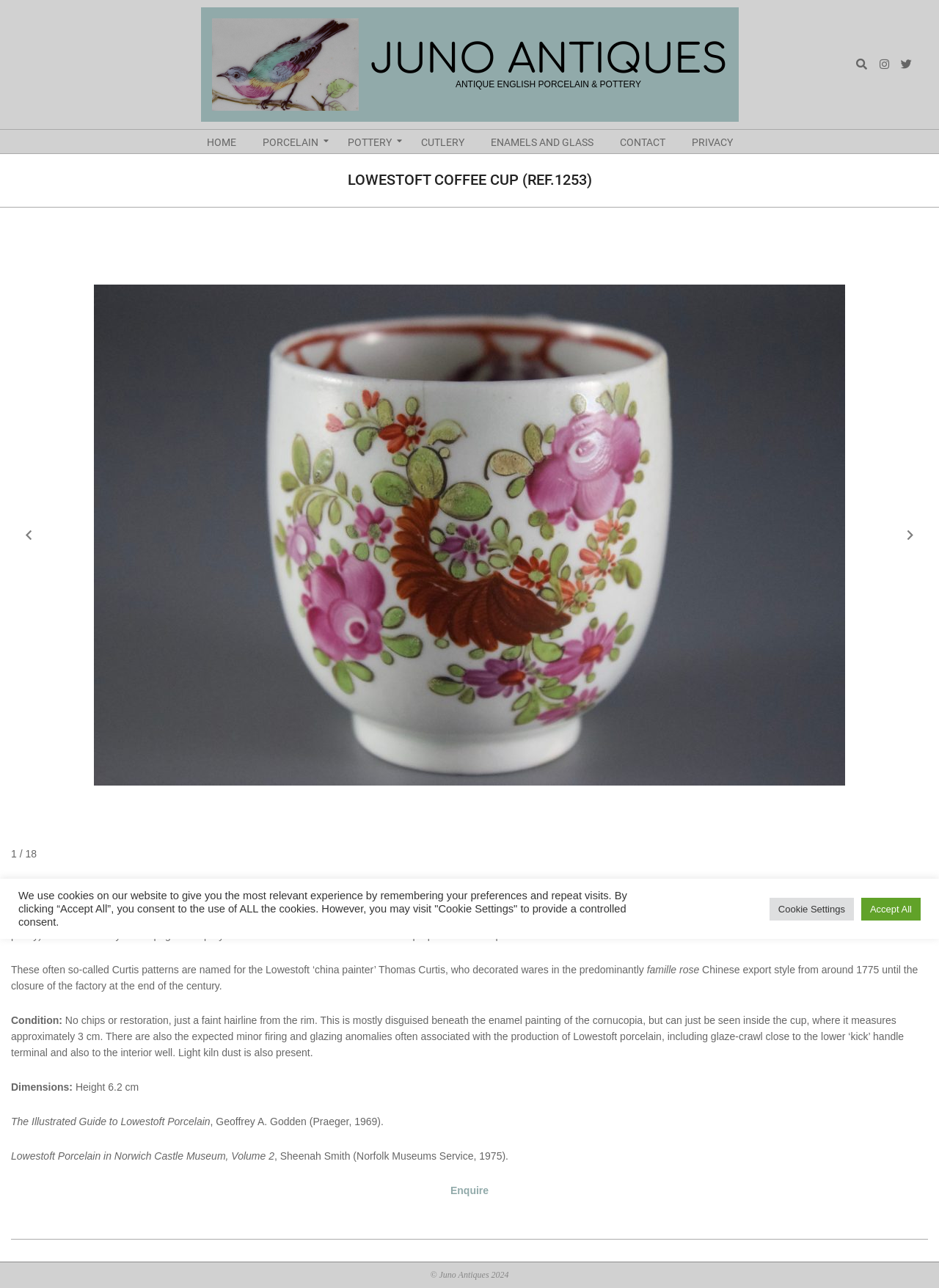Provide a brief response to the question below using one word or phrase:
What is the style of the coffee cup?

Curtis style